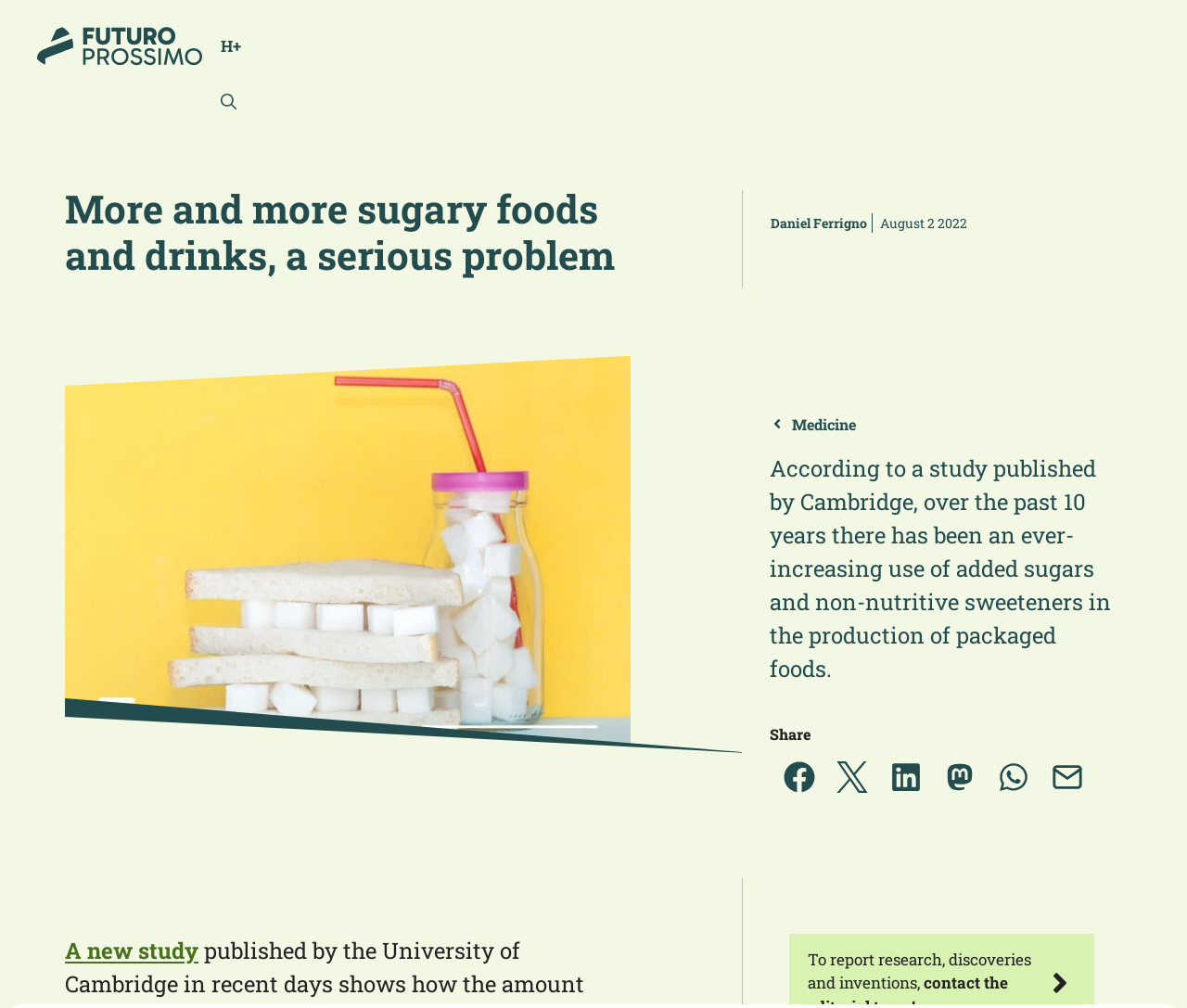Please find and generate the text of the main heading on the webpage.

More and more sugary foods and drinks, a serious problem